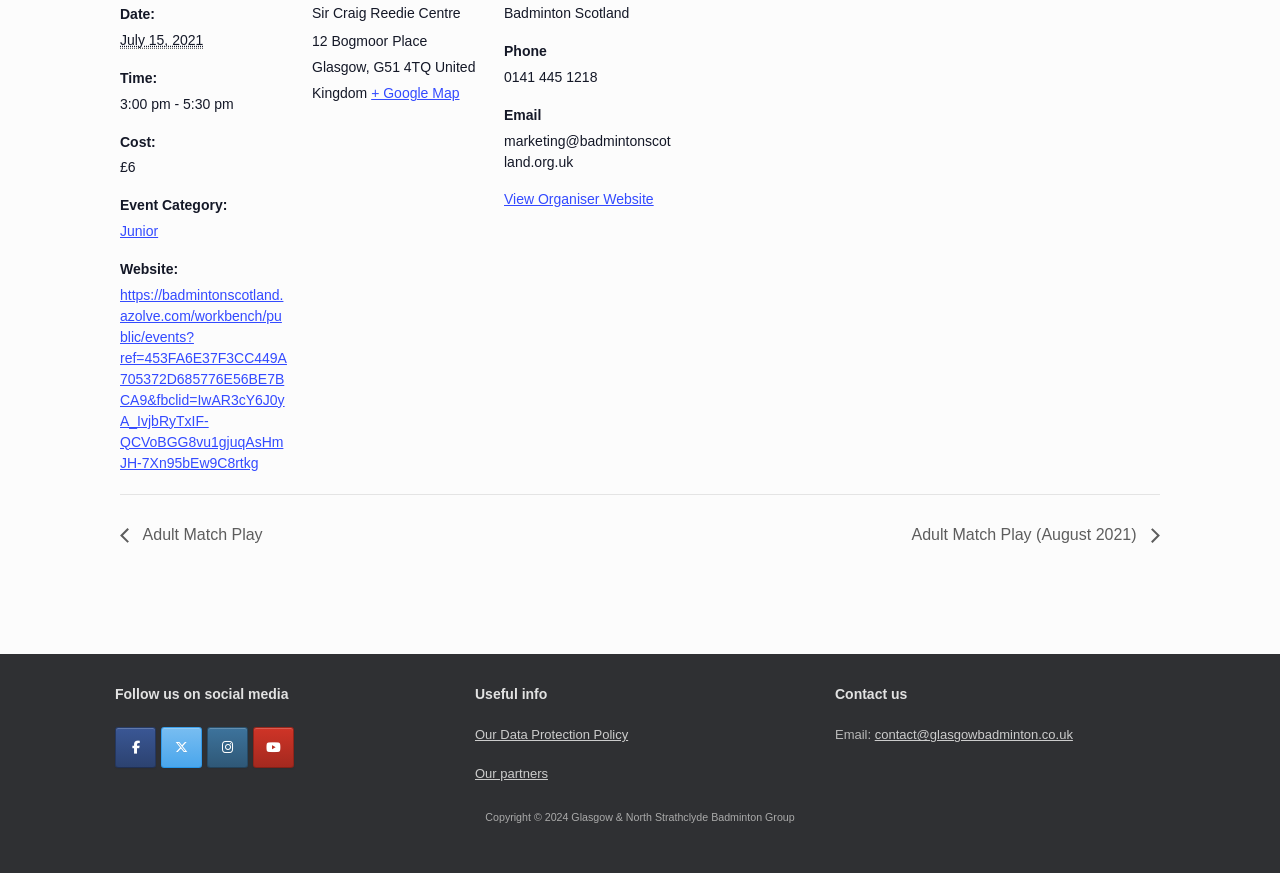Provide a single word or phrase to answer the given question: 
What is the cost of the event?

£6